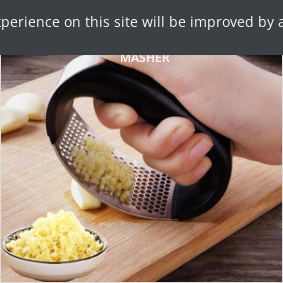Explain in detail what you see in the image.

The image showcases a sleek stainless steel garlic press in action, featuring a hand gripping the ergonomic handle while pressing garlic cloves against a metallic mesh surface. The pressed garlic is pushed through the mesh, collecting in a small bowl on the wooden cutting board below. This handy kitchen tool is designed to efficiently mash garlic, enhancing flavor in dishes. Alongside the garlic press, fresh garlic cloves are scattered, emphasizing its practical use for cooking enthusiasts. The image conveys a sense of modern kitchen efficiency and convenience, ideal for both amateur cooks and culinary aficionados.